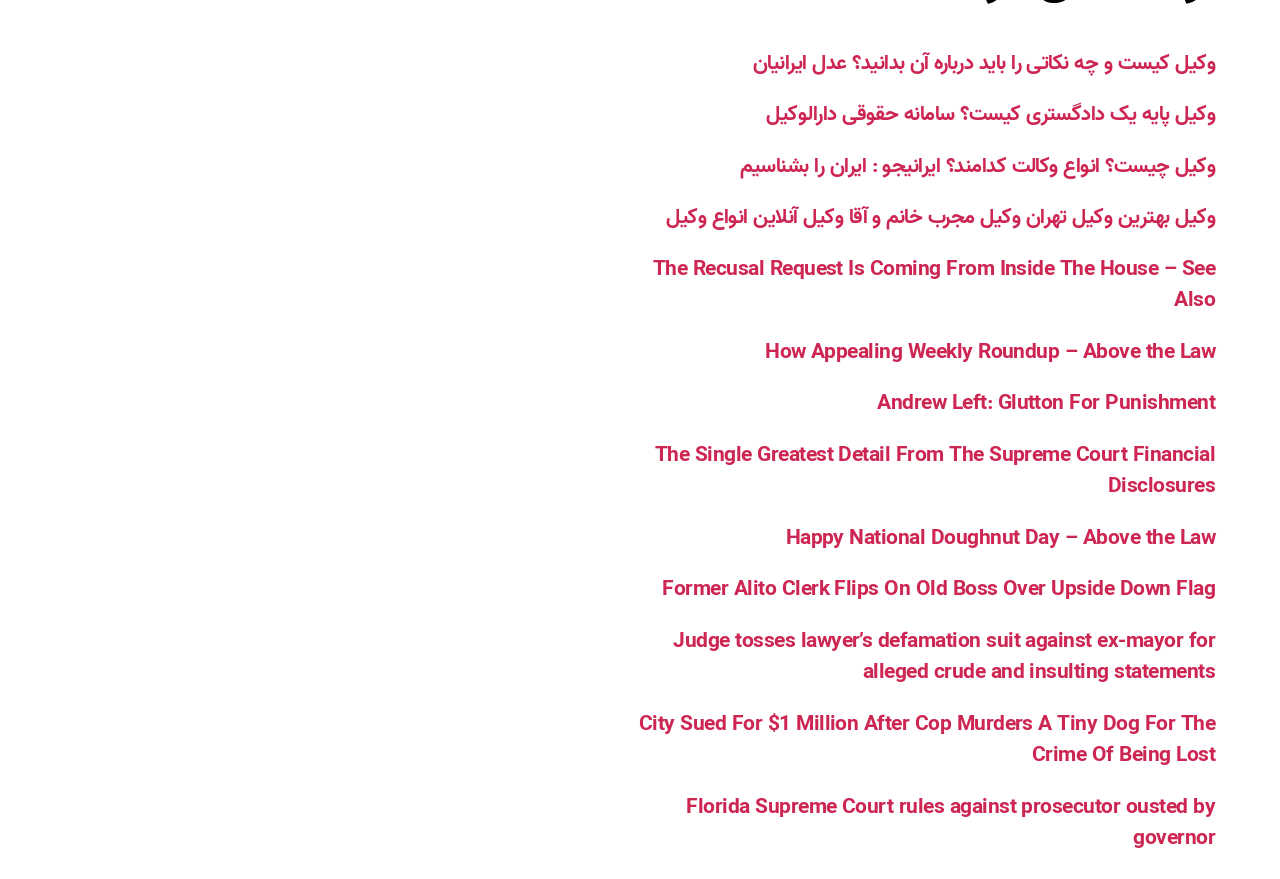Identify the bounding box coordinates of the section that should be clicked to achieve the task described: "Celebrate National Doughnut Day".

[0.614, 0.592, 0.949, 0.631]